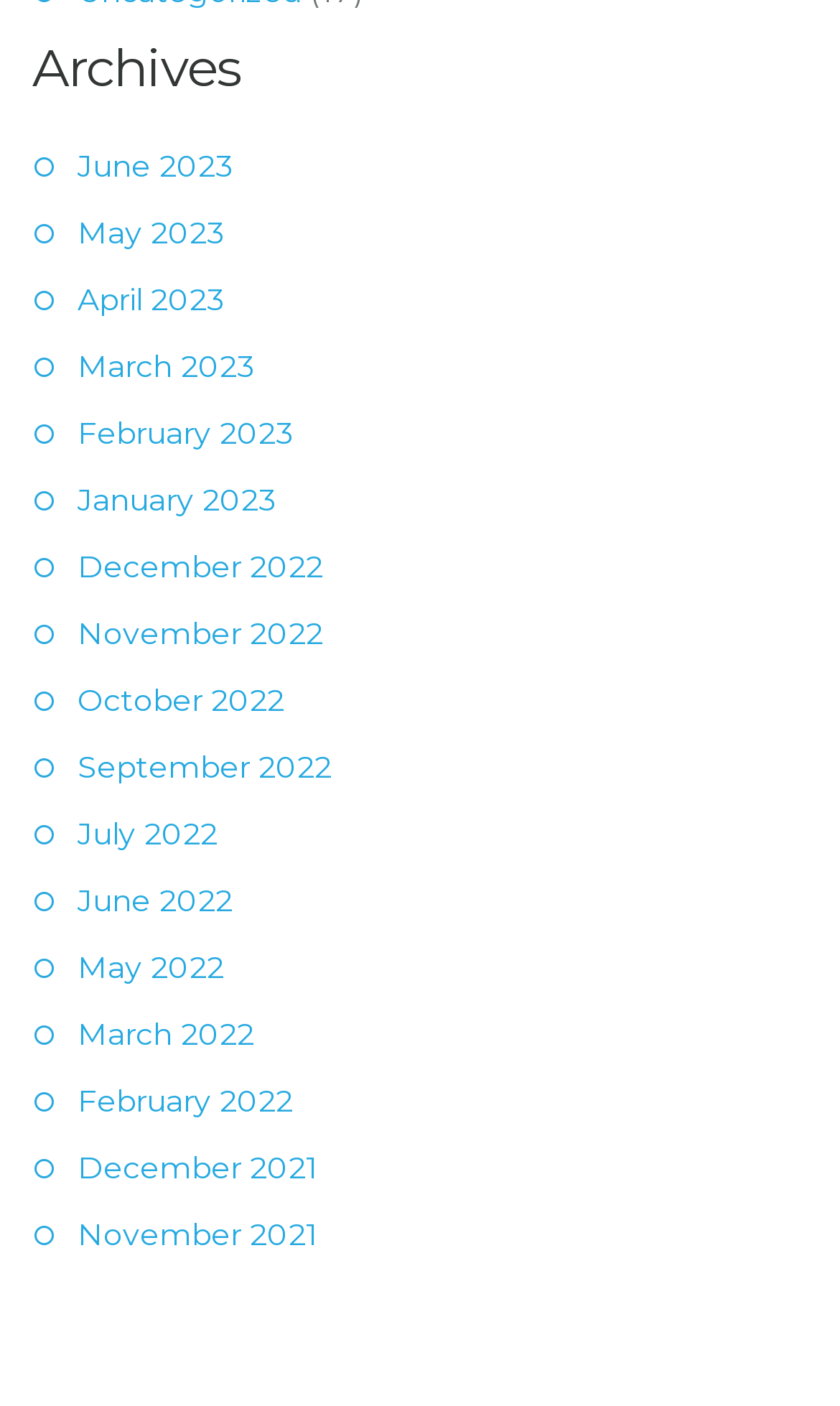Please respond to the question with a concise word or phrase:
What is the earliest month listed?

December 2021